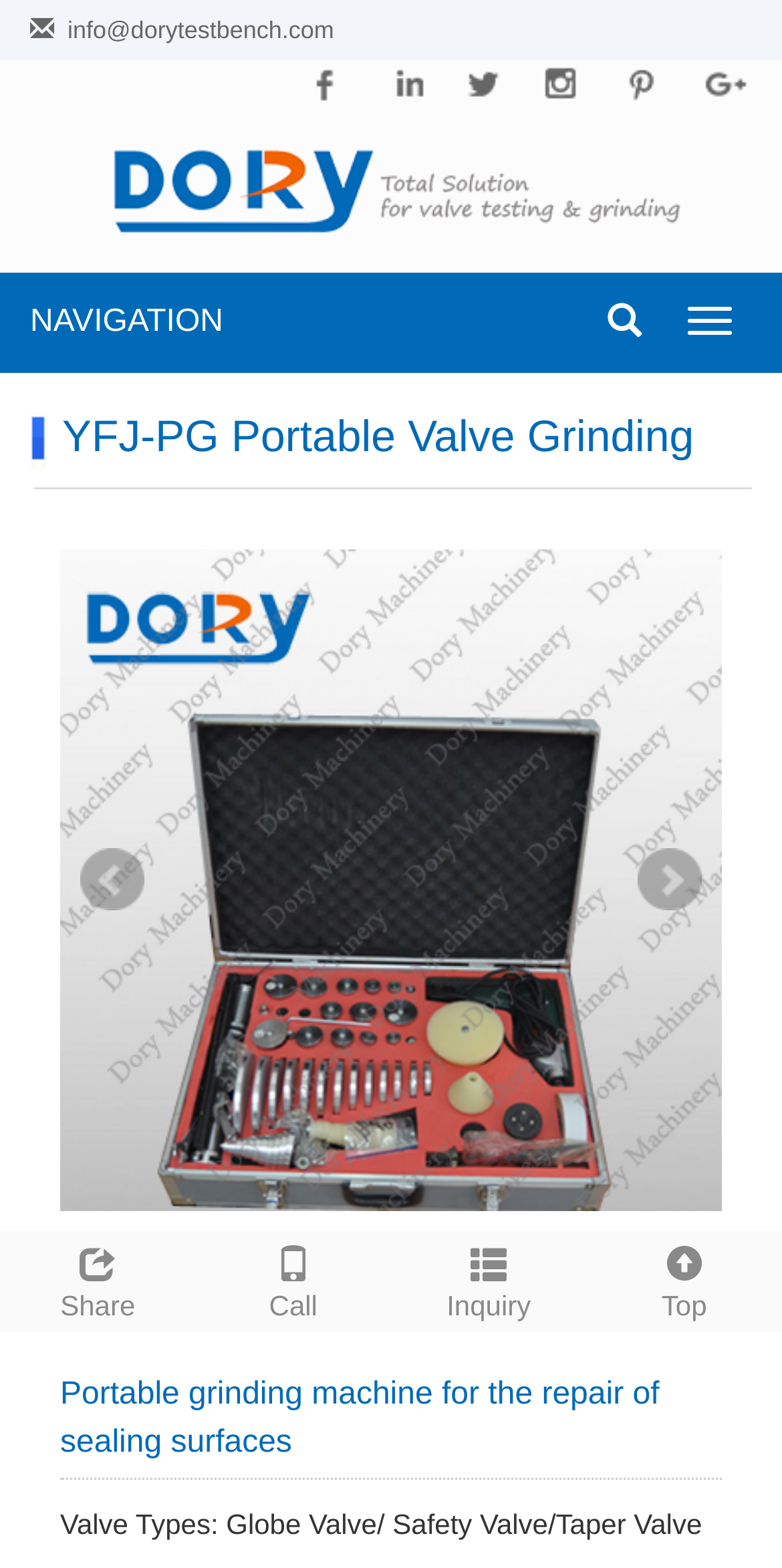What is the company name?
Please give a well-detailed answer to the question.

The company name can be found in the top-left corner of the webpage, where it is written as 'Yongjia Dory Machinery Co.,Ltd' with an accompanying image.